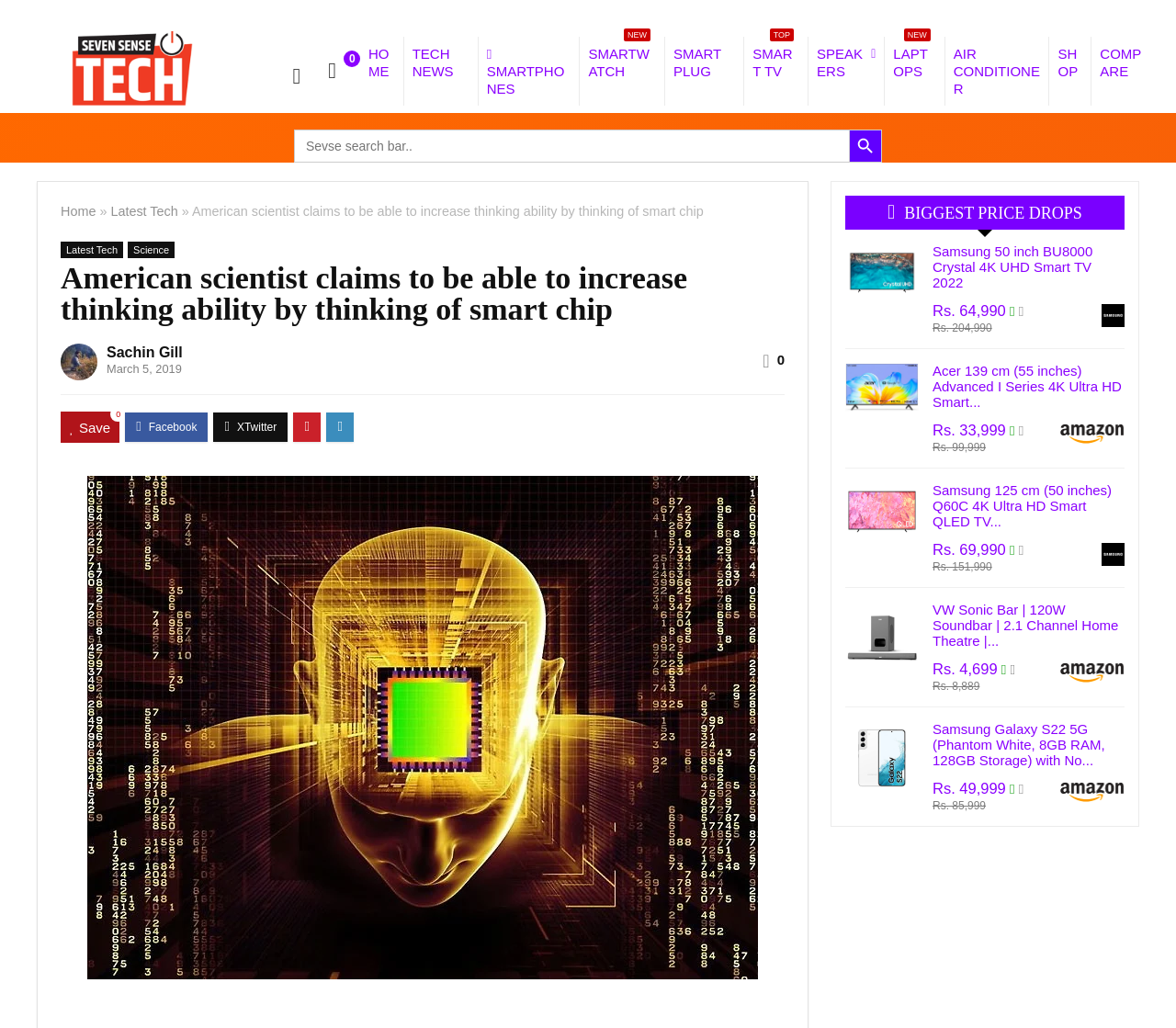What is the topic of the main article?
Refer to the image and give a detailed response to the question.

I found the topic of the main article by reading the heading 'American scientist claims to be able to increase thinking ability by thinking of smart chip' which suggests that the article is about a smart chip that can be implanted in the brain to increase thinking ability.